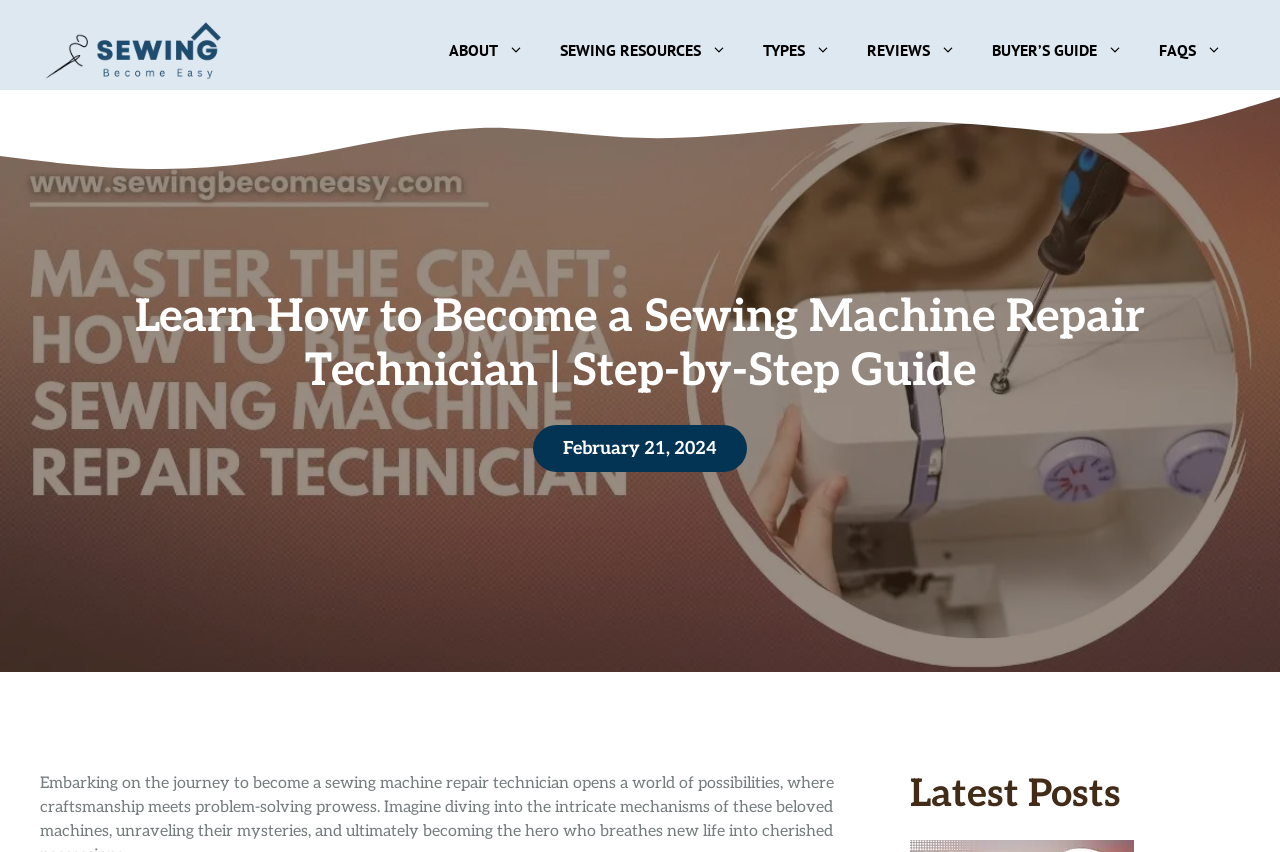Find the bounding box coordinates for the area that must be clicked to perform this action: "learn how to become a sewing machine repair technician".

[0.031, 0.34, 0.969, 0.467]